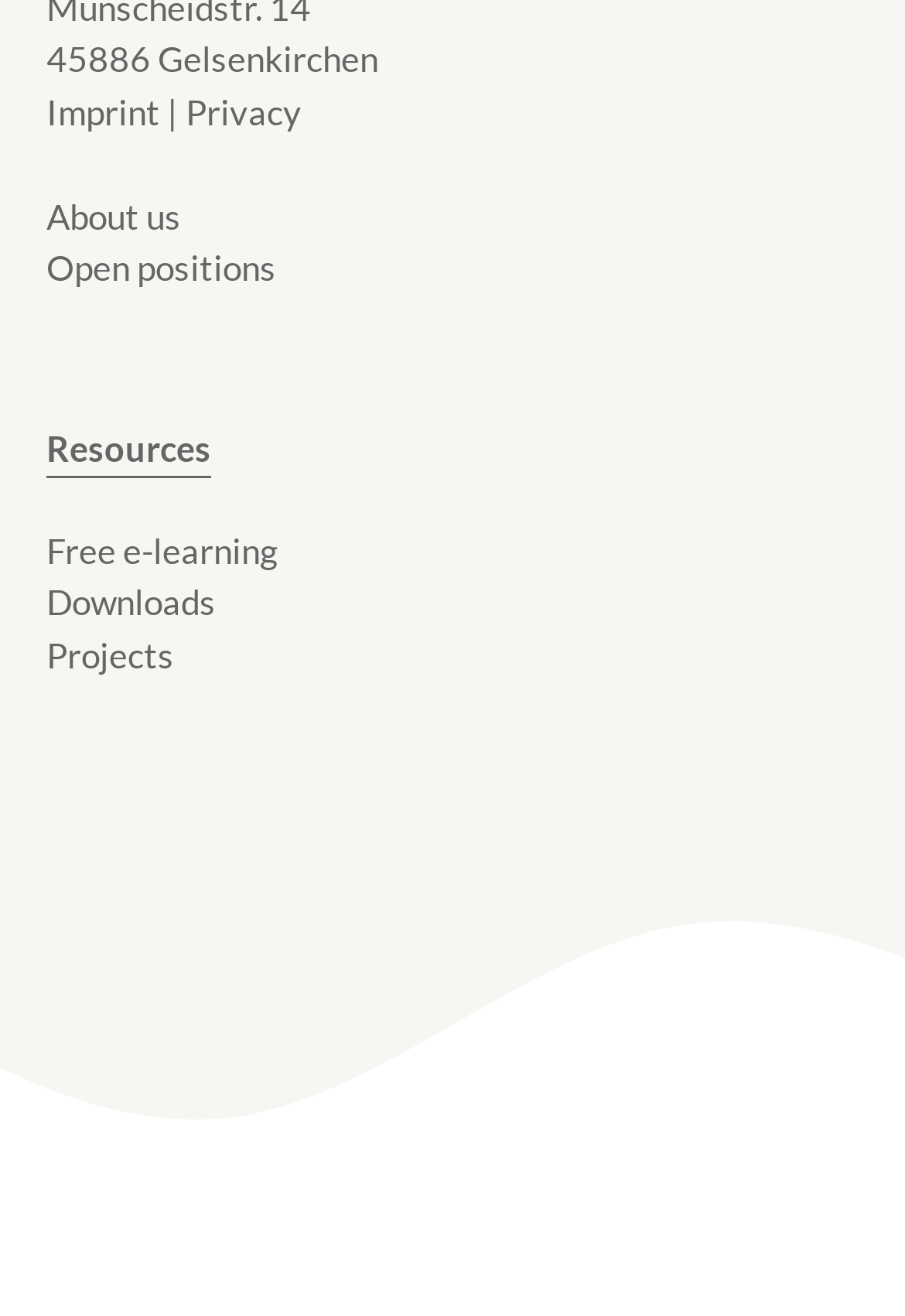Please determine the bounding box coordinates of the element to click in order to execute the following instruction: "Access free e-learning resources". The coordinates should be four float numbers between 0 and 1, specified as [left, top, right, bottom].

[0.051, 0.402, 0.308, 0.433]